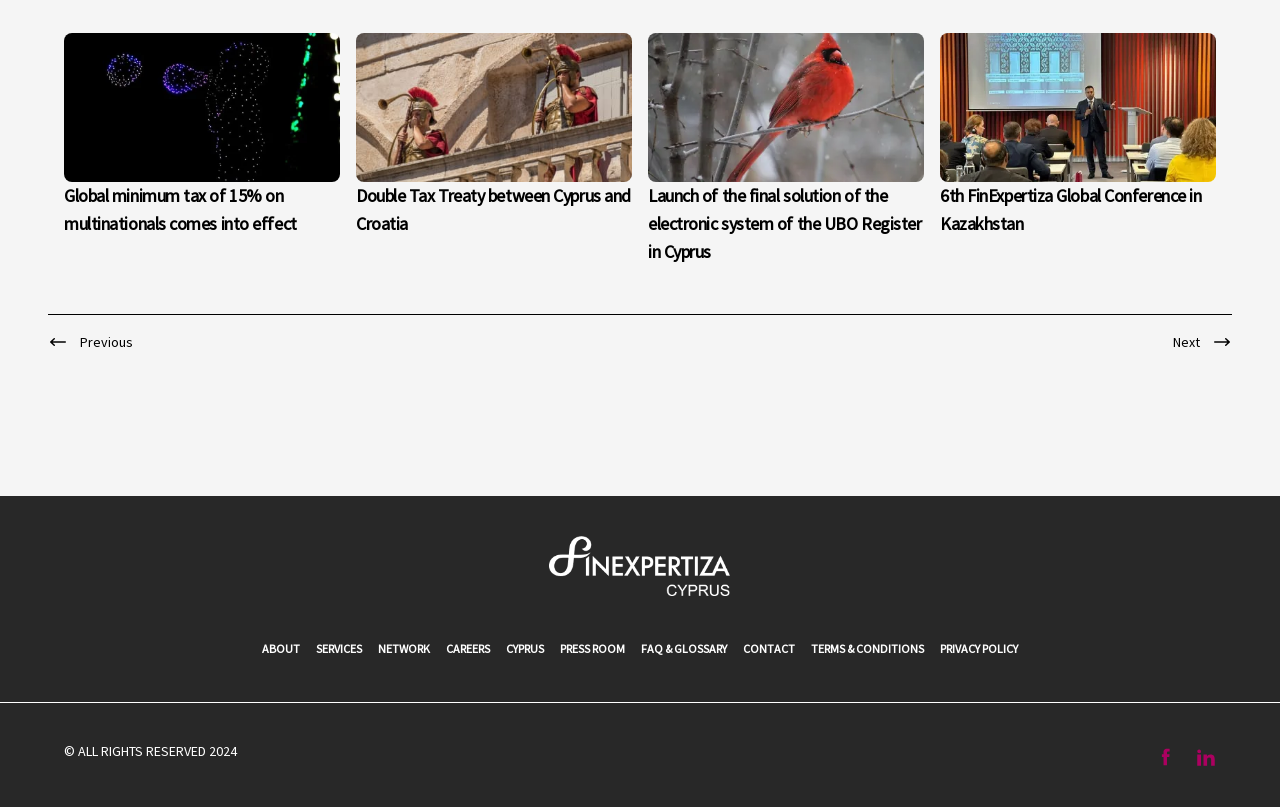How many news items are displayed on this page?
Please respond to the question with a detailed and informative answer.

I counted the number of DescriptionList elements, which contain news items, and found 4 of them.